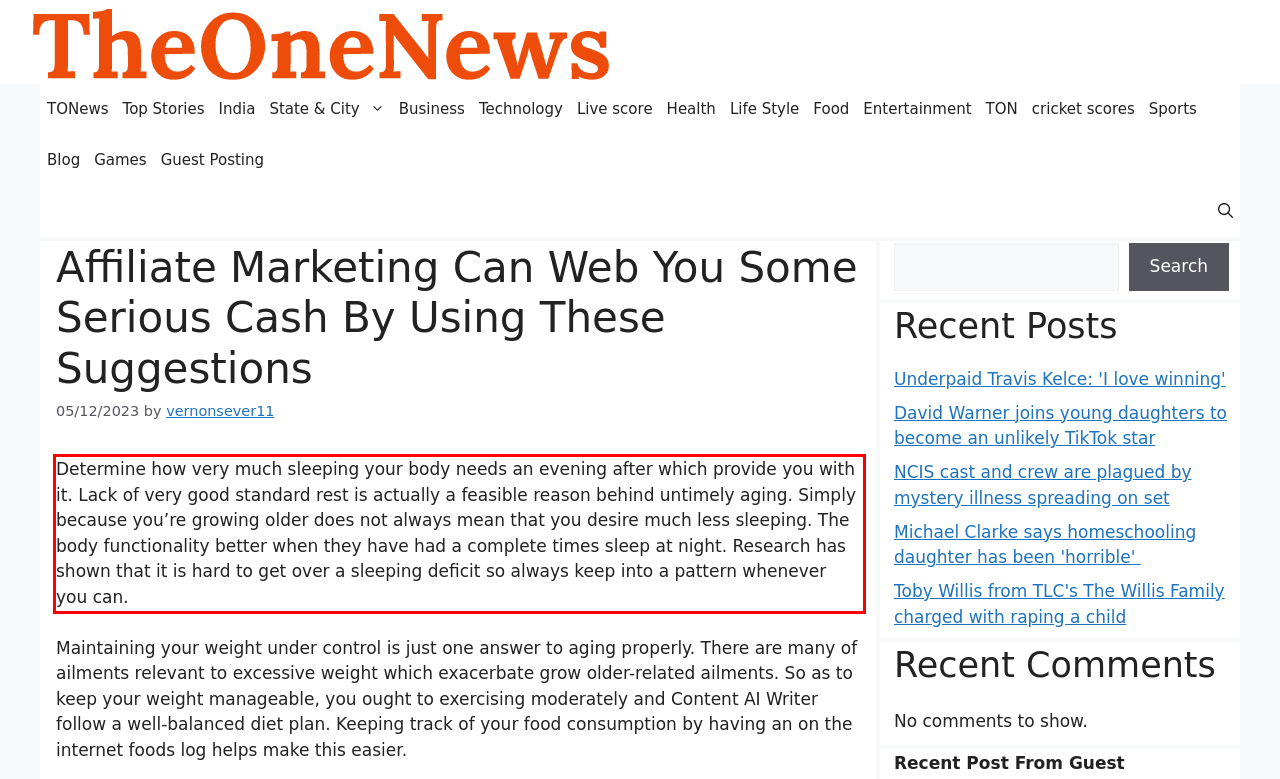You are given a screenshot of a webpage with a UI element highlighted by a red bounding box. Please perform OCR on the text content within this red bounding box.

Determine how very much sleeping your body needs an evening after which provide you with it. Lack of very good standard rest is actually a feasible reason behind untimely aging. Simply because you’re growing older does not always mean that you desire much less sleeping. The body functionality better when they have had a complete times sleep at night. Research has shown that it is hard to get over a sleeping deficit so always keep into a pattern whenever you can.